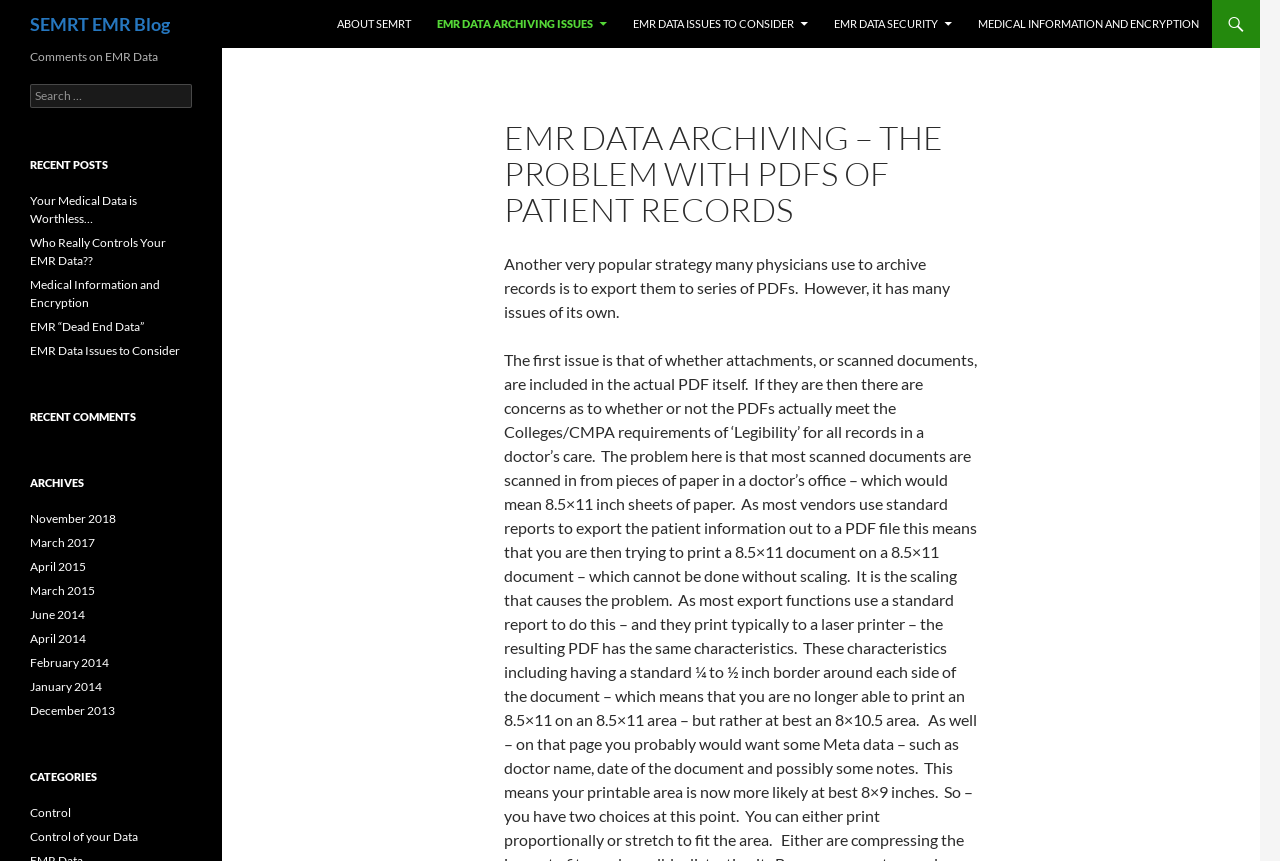How many recent posts are listed?
Can you provide an in-depth and detailed response to the question?

The number of recent posts can be determined by looking at the navigation element with the text 'Recent Posts' which contains 5 links to different posts. These links are 'Your Medical Data is Worthless…', 'Who Really Controls Your EMR Data??', 'Medical Information and Encryption', 'EMR “Dead End Data”', and 'EMR Data Issues to Consider'.